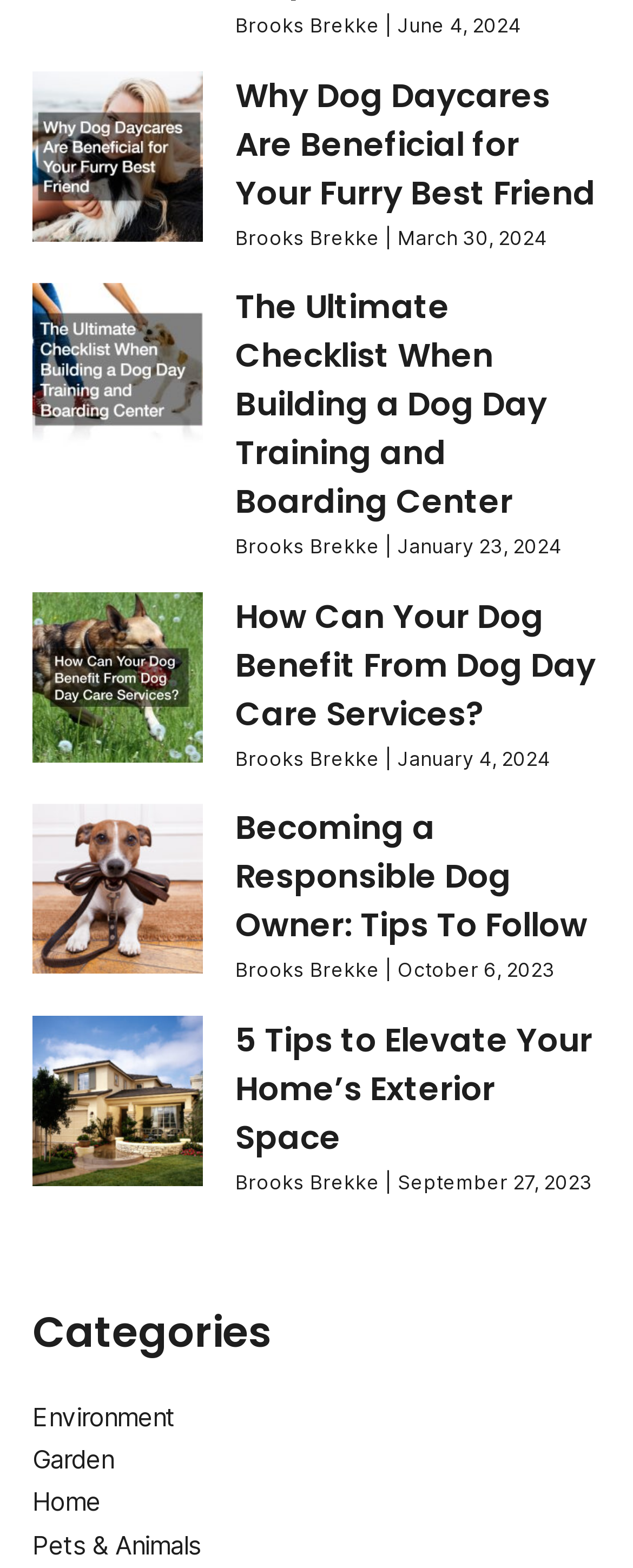What is the category of the last link in the categories section?
Please respond to the question with a detailed and well-explained answer.

I found the categories section by looking at the heading element with the text 'Categories'. The last link in the categories section has the text 'Pets & Animals' at coordinates [0.051, 0.975, 0.318, 0.995].